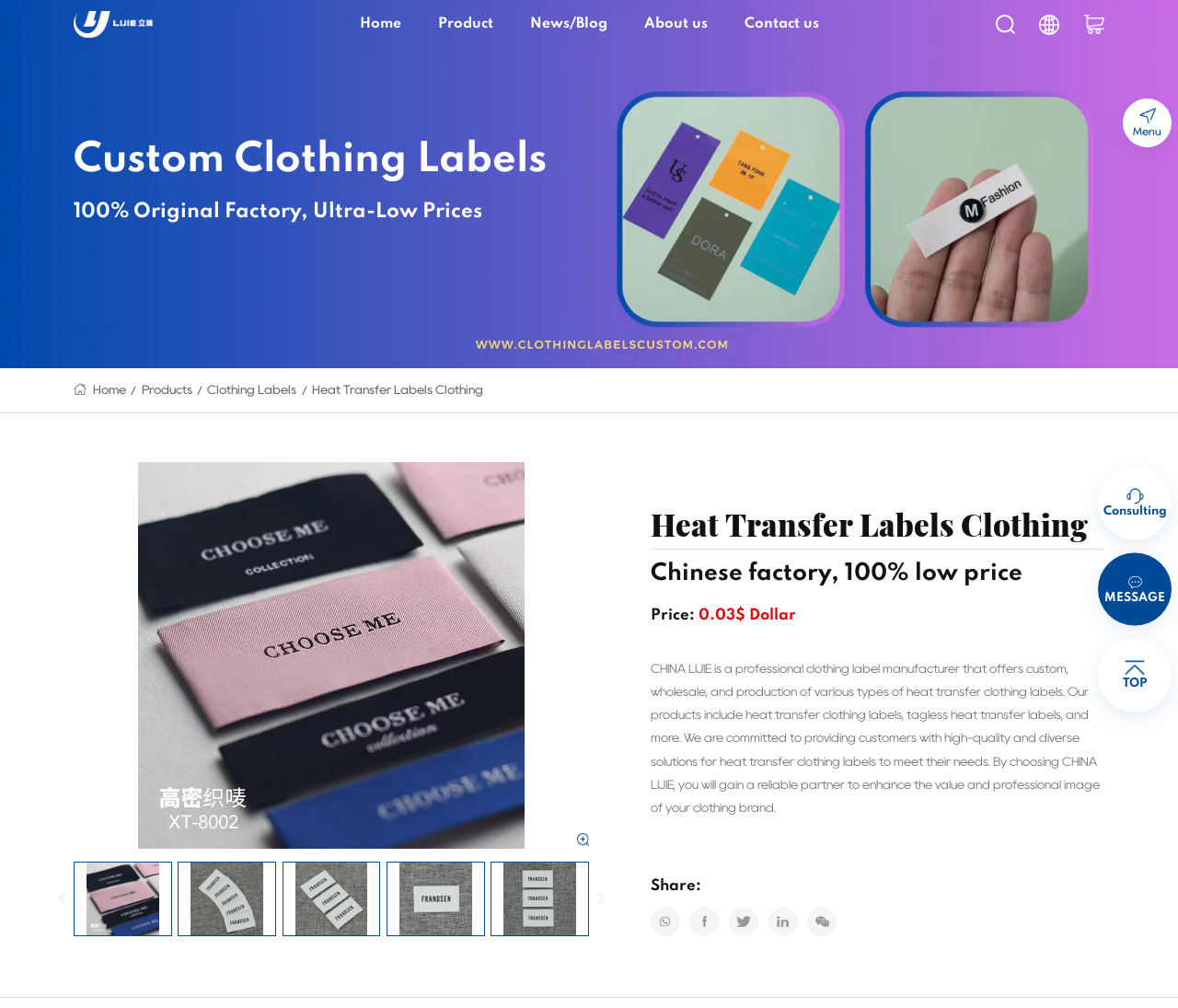Kindly determine the bounding box coordinates for the clickable area to achieve the given instruction: "Click on 'clothing label custom'".

[0.062, 0.011, 0.13, 0.037]